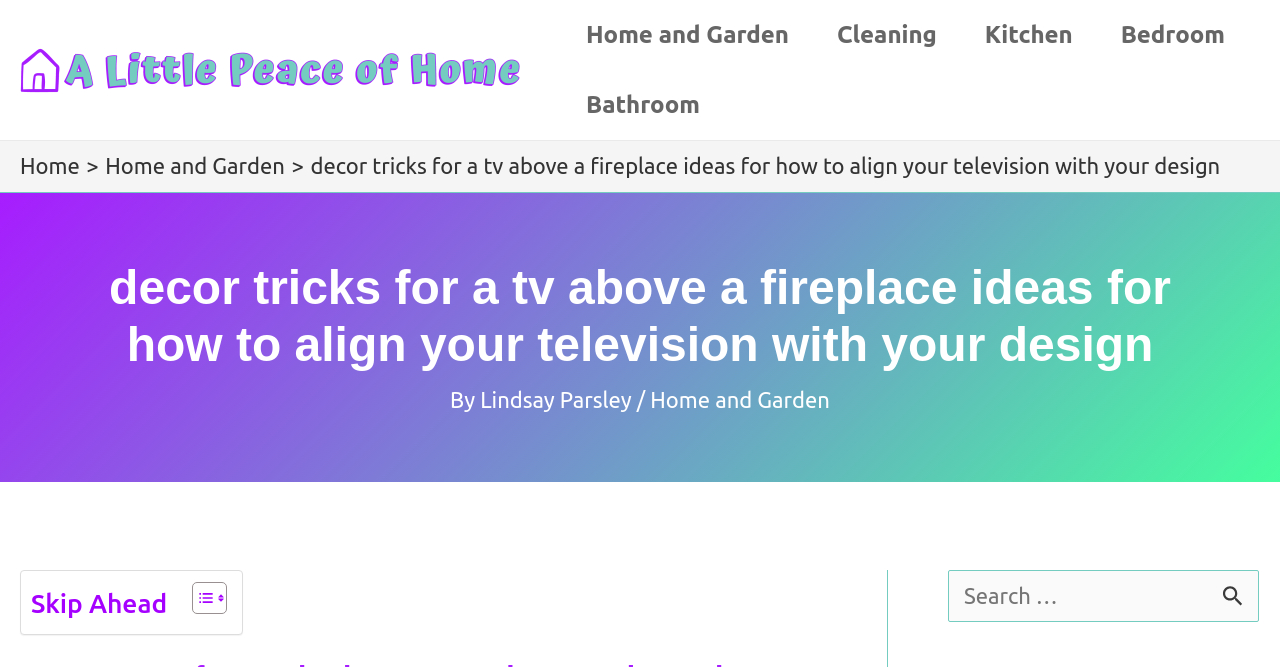Locate the bounding box coordinates of the element that should be clicked to fulfill the instruction: "Click the 'Home and Garden' link in the navigation menu".

[0.439, 0.0, 0.635, 0.105]